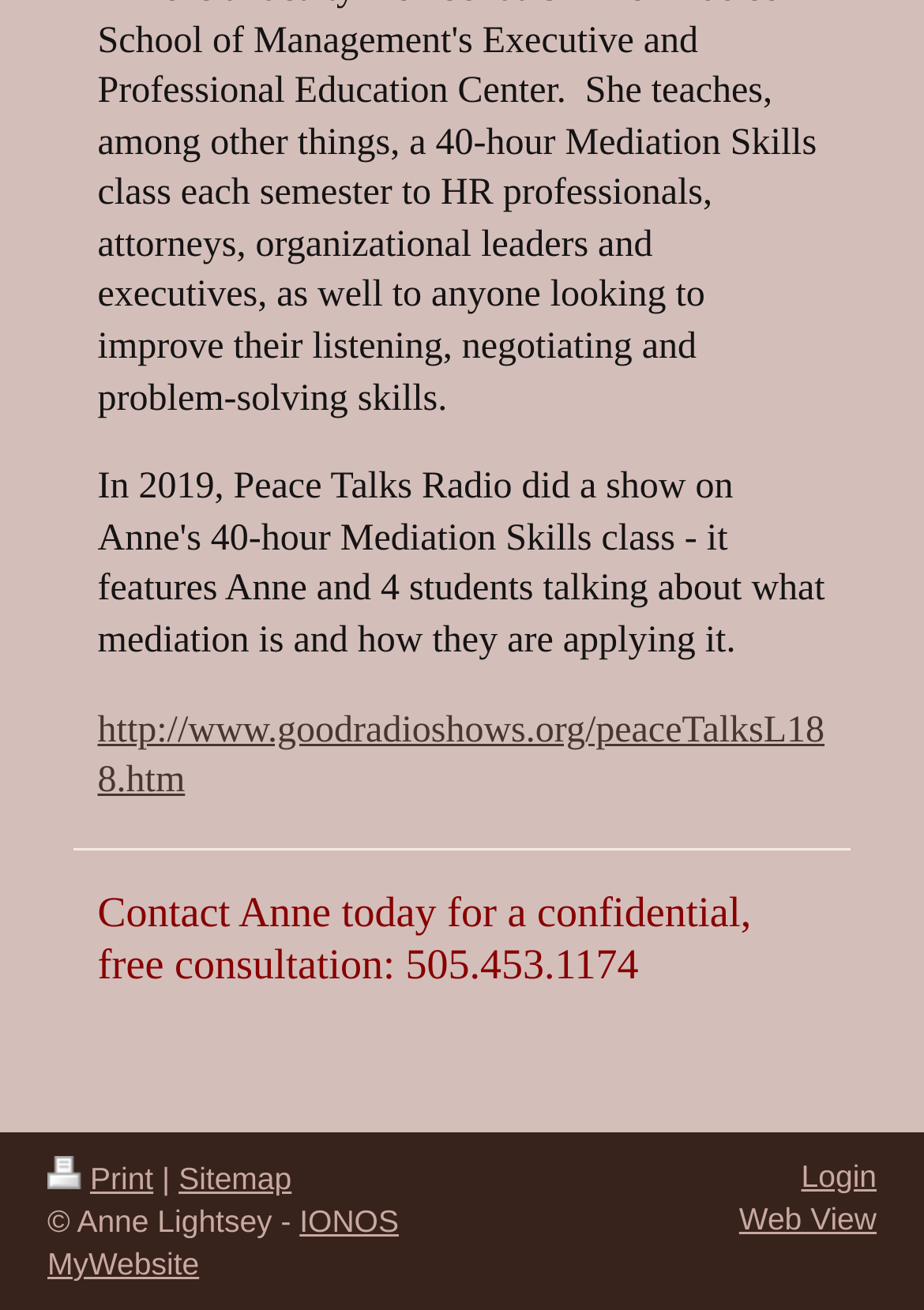Is there a way to print the webpage?
Give a single word or phrase as your answer by examining the image.

Yes